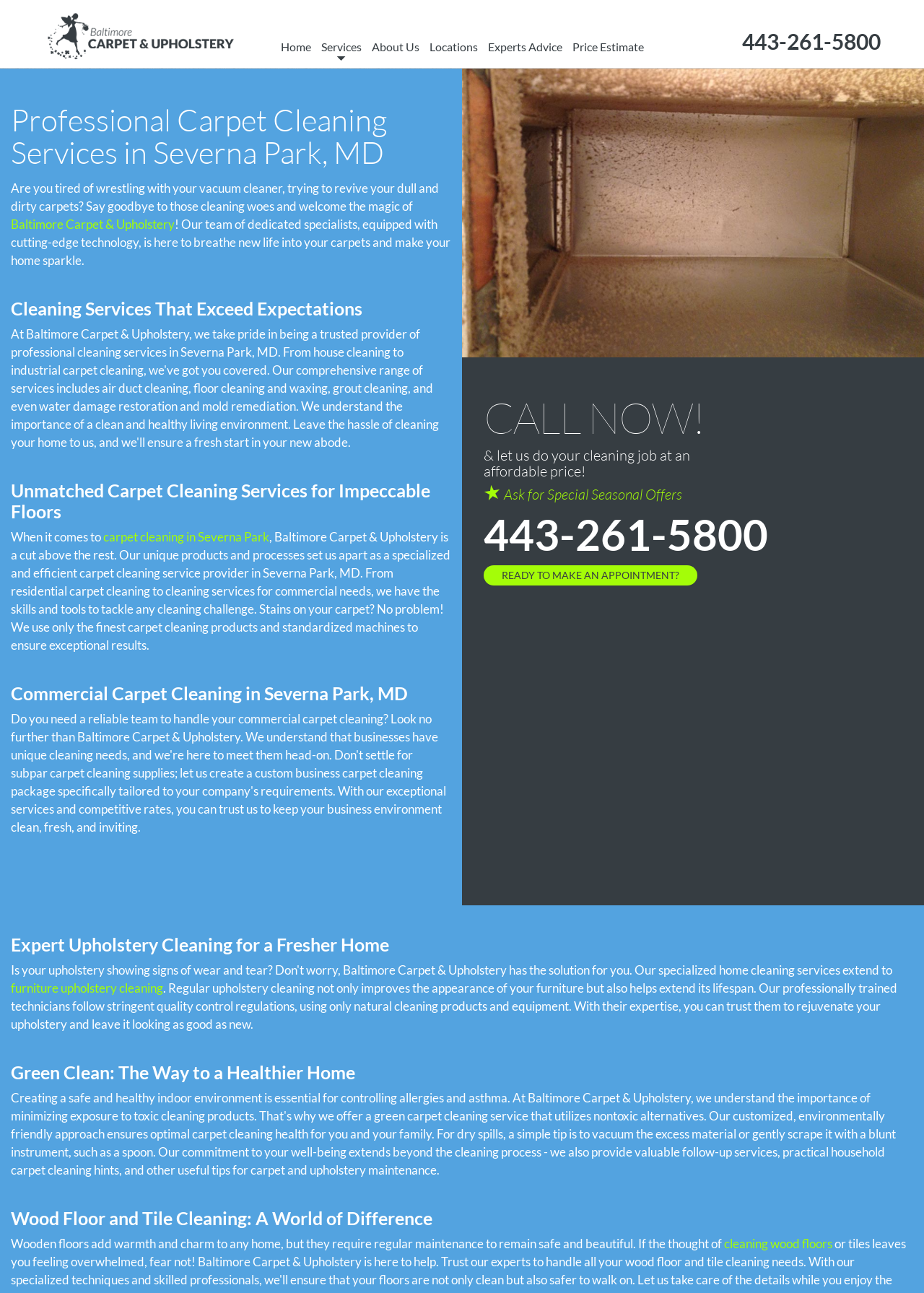Identify the bounding box coordinates of the clickable section necessary to follow the following instruction: "Make an appointment". The coordinates should be presented as four float numbers from 0 to 1, i.e., [left, top, right, bottom].

[0.523, 0.437, 0.755, 0.453]